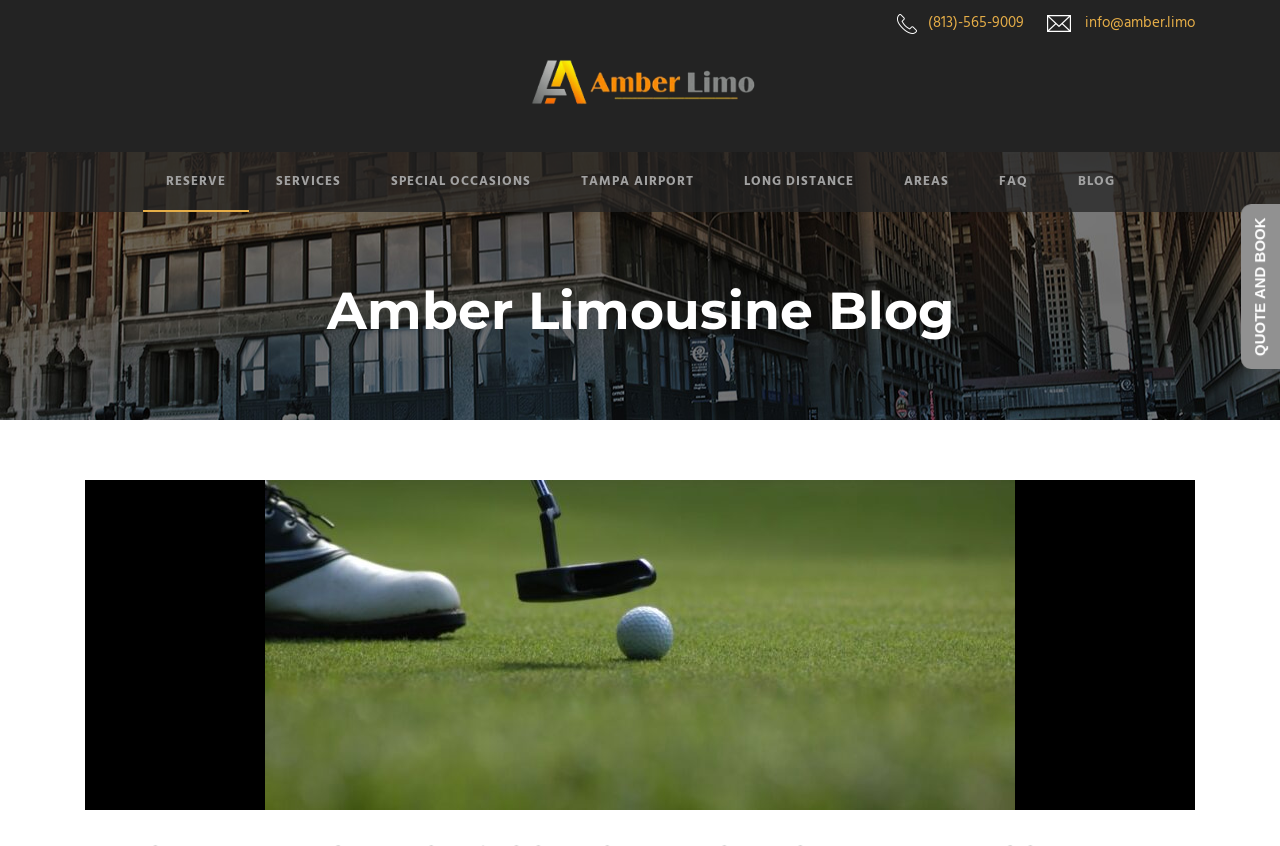Locate the bounding box coordinates of the segment that needs to be clicked to meet this instruction: "Send an email to info@amber.limo".

[0.848, 0.013, 0.934, 0.041]